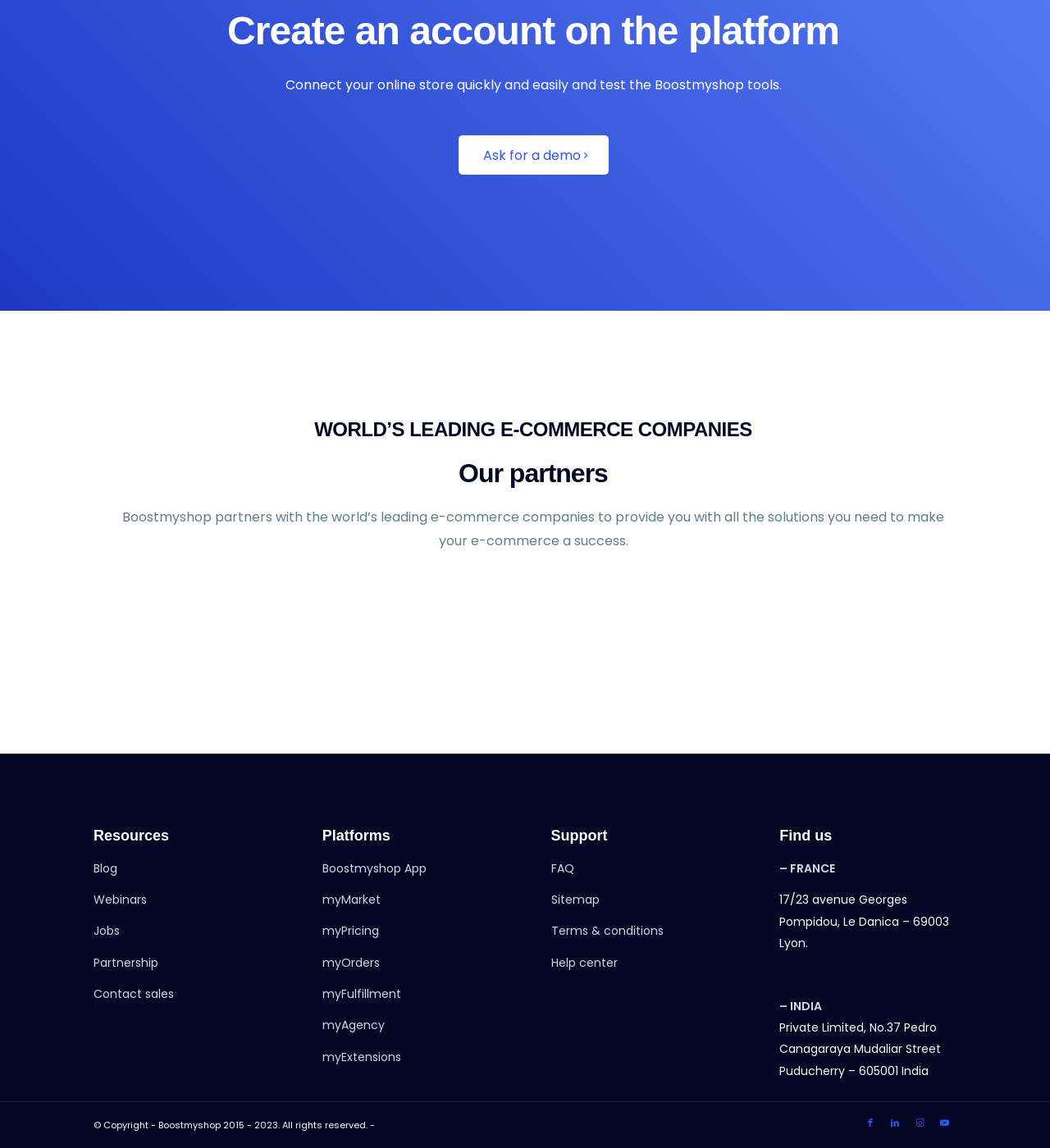Could you find the bounding box coordinates of the clickable area to complete this instruction: "Ask for a demo"?

[0.436, 0.118, 0.579, 0.152]